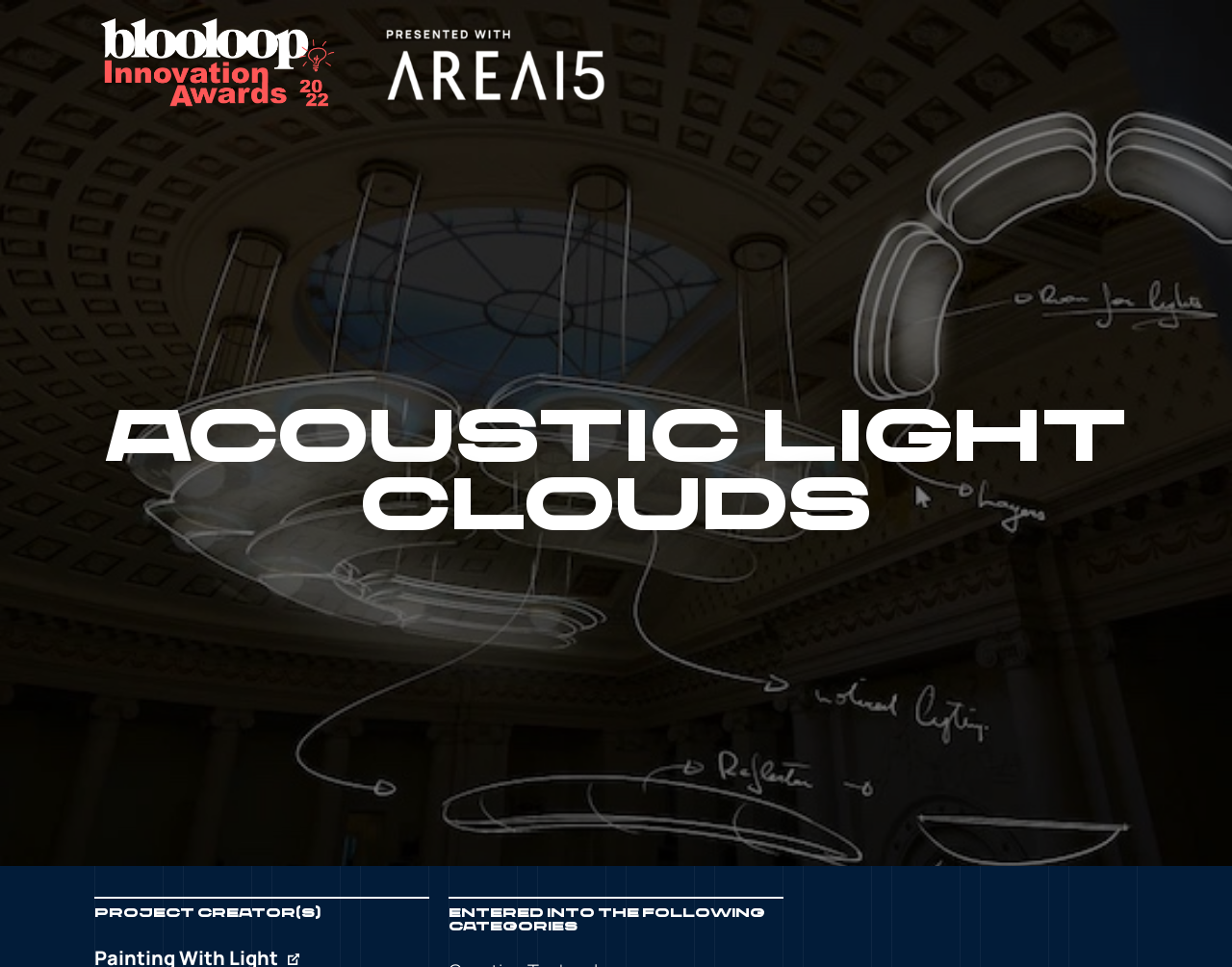Elaborate on the webpage's design and content in a detailed caption.

The webpage is about the Blooloop Innovation Awards 2022, with a focus on a specific project, "Acoustic light clouds", created by Painting With Light for the Belgian Chamber of Representatives. 

At the top left corner, there is a link to the Blooloop Innovation Awards 2022, accompanied by its logo. Next to it, on the right, is a link to Area15, accompanied by its logo. 

The main content of the page is dominated by a large image of the "acoustic light clouds" project, which spans the entire width of the page and takes up most of the vertical space. 

Below the image, there are three headings. The first heading, "Acoustic light clouds", is located at the top left of the section. The second heading, "Project creator(s)", is located below the first heading, and is accompanied by a small image. The third heading, "Entered into the following categories", is located to the right of the second heading.